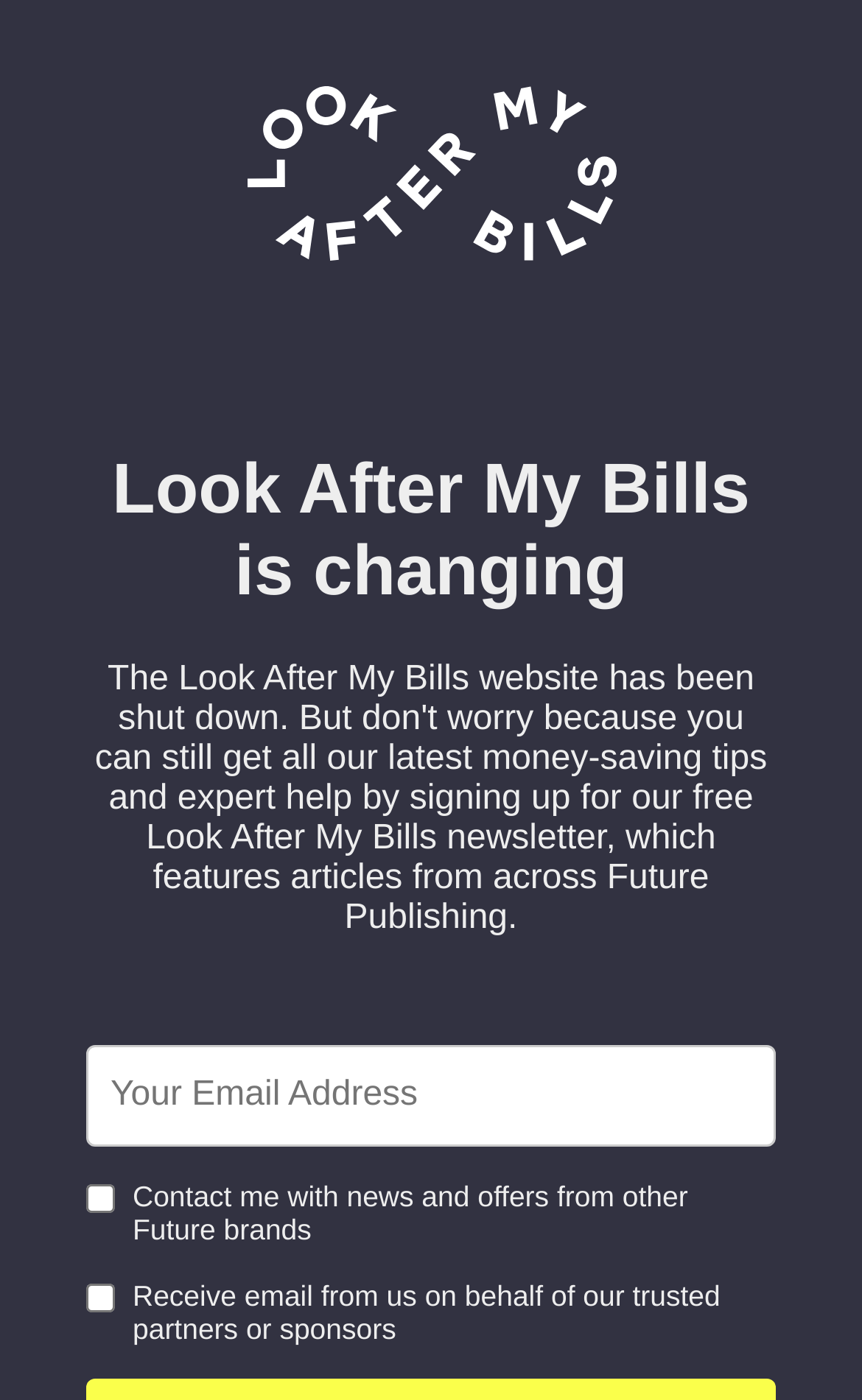Your task is to find and give the main heading text of the webpage.

Look After My Bills is changing